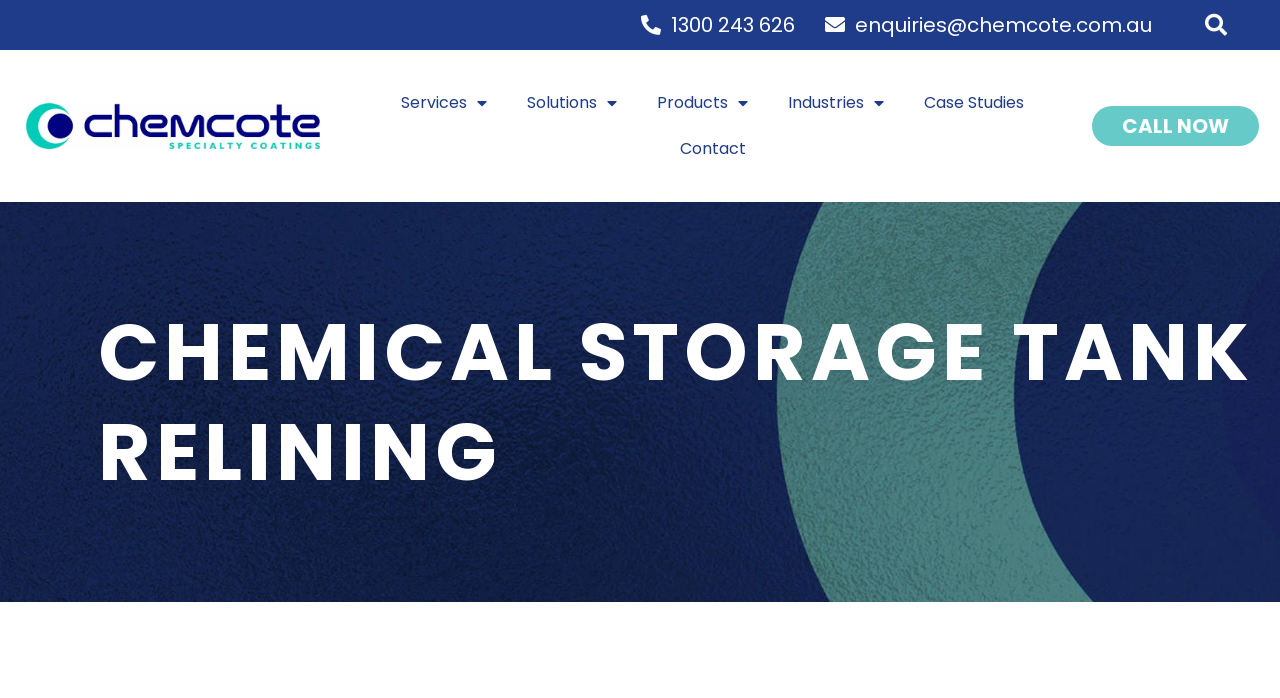Give a detailed account of the webpage.

The webpage is about Chemcote Specialty Coatings, a company that specializes in chemical storage tank relining. At the top left corner, there is a logo of Chemcote, accompanied by a link to the homepage. 

Below the logo, there is a navigation menu with five main categories: Services, Solutions, Products, Industries, and Case Studies. Each category has a dropdown menu, indicated by an arrow icon. 

On the top right corner, there are two links: one for phone number "1300 243 626" and another for email "enquiries@chemcote.com.au". Next to these links, there is a search bar with a "Search" button.

The main content of the webpage is a heading that reads "CHEMICAL STORAGE TANK RELINING", which is centered and takes up most of the page. 

At the bottom of the page, there is a call-to-action button "CALL NOW" on the right side, and a link to the "Contact" page on the left side.